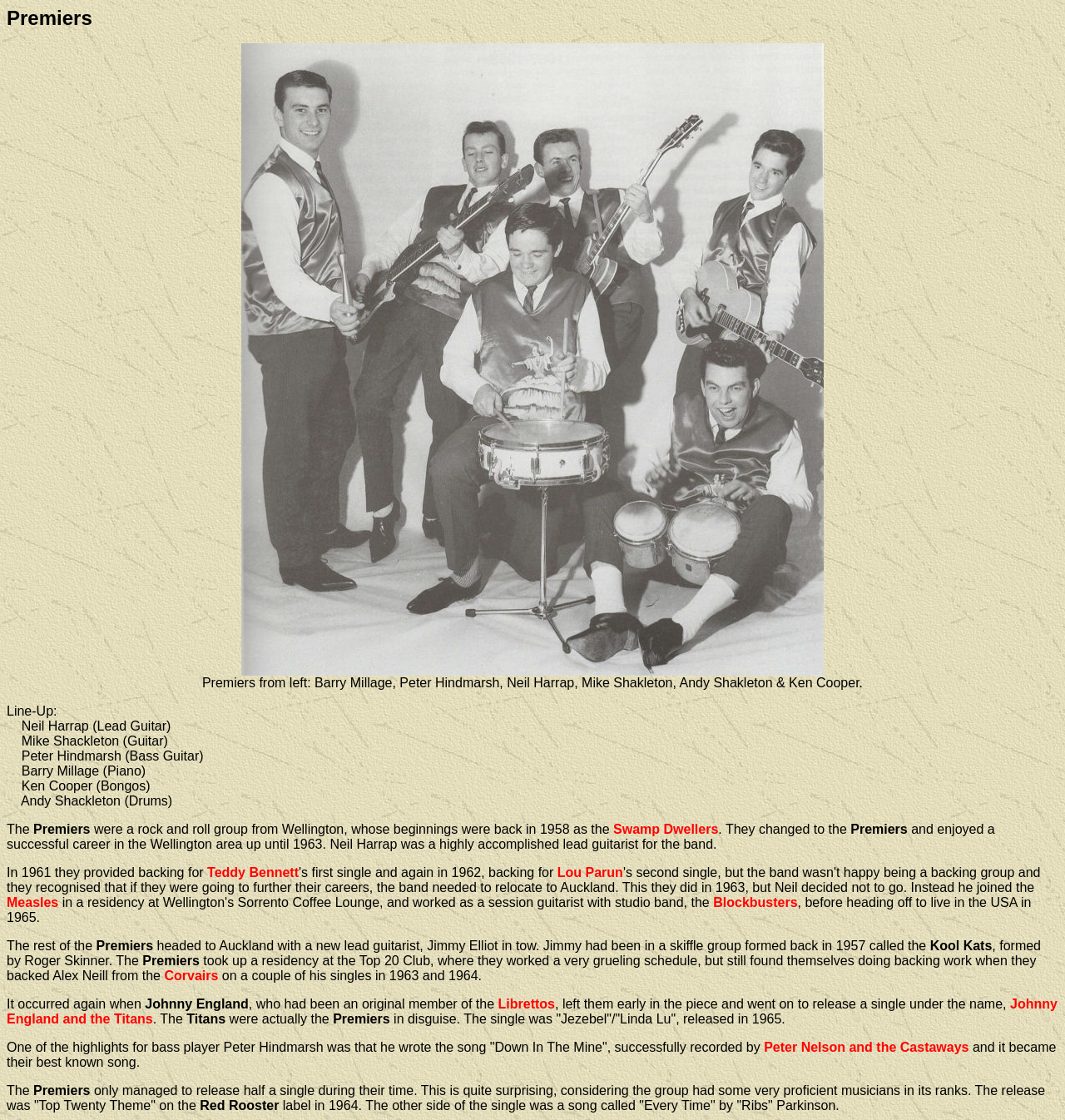What was the name of the song written by Peter Hindmarsh?
Please provide a single word or phrase as the answer based on the screenshot.

Down In The Mine